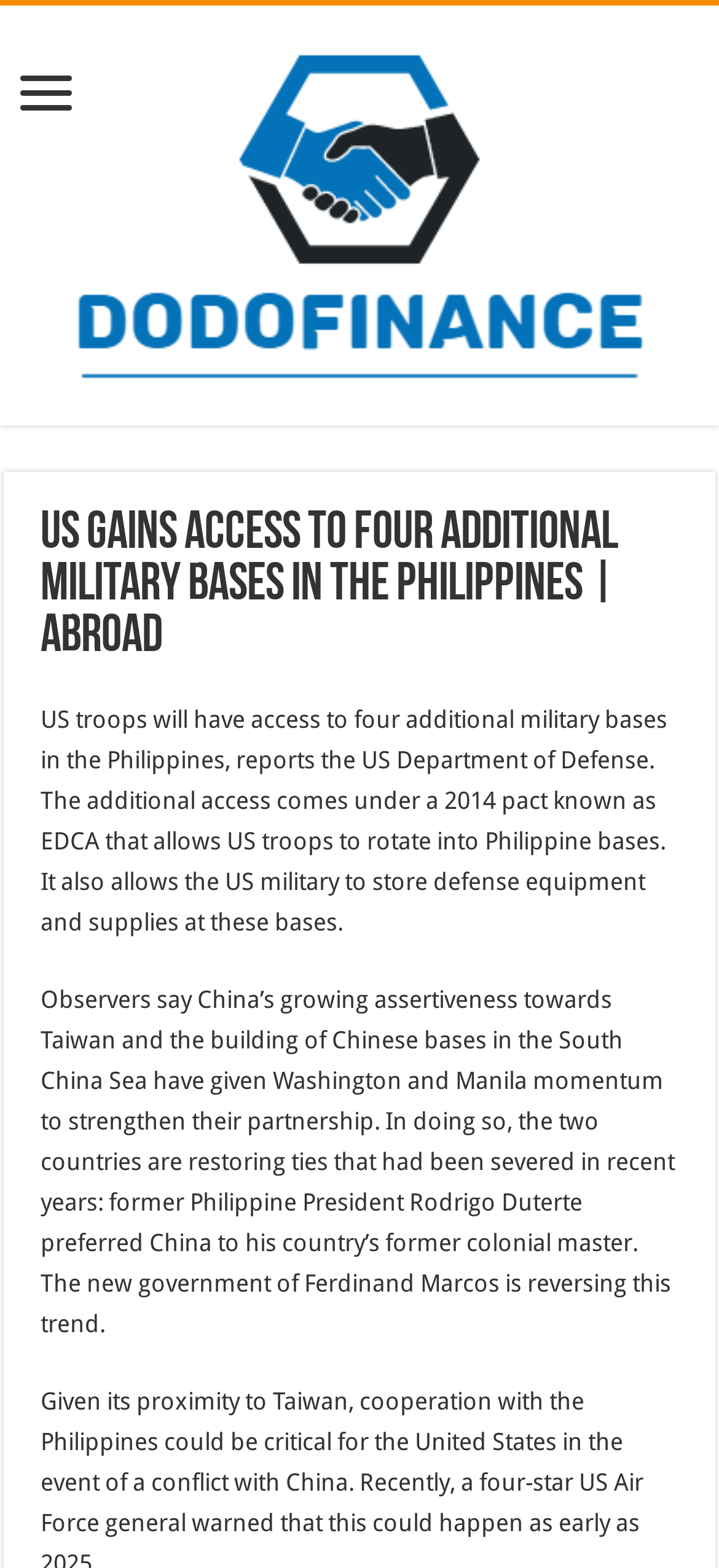What is the name of the pact that allows US troops to rotate into Philippine bases?
Use the image to give a comprehensive and detailed response to the question.

According to the webpage, 'The additional access comes under a 2014 pact known as EDCA that allows US troops to rotate into Philippine bases', which reveals that the name of the pact is EDCA.